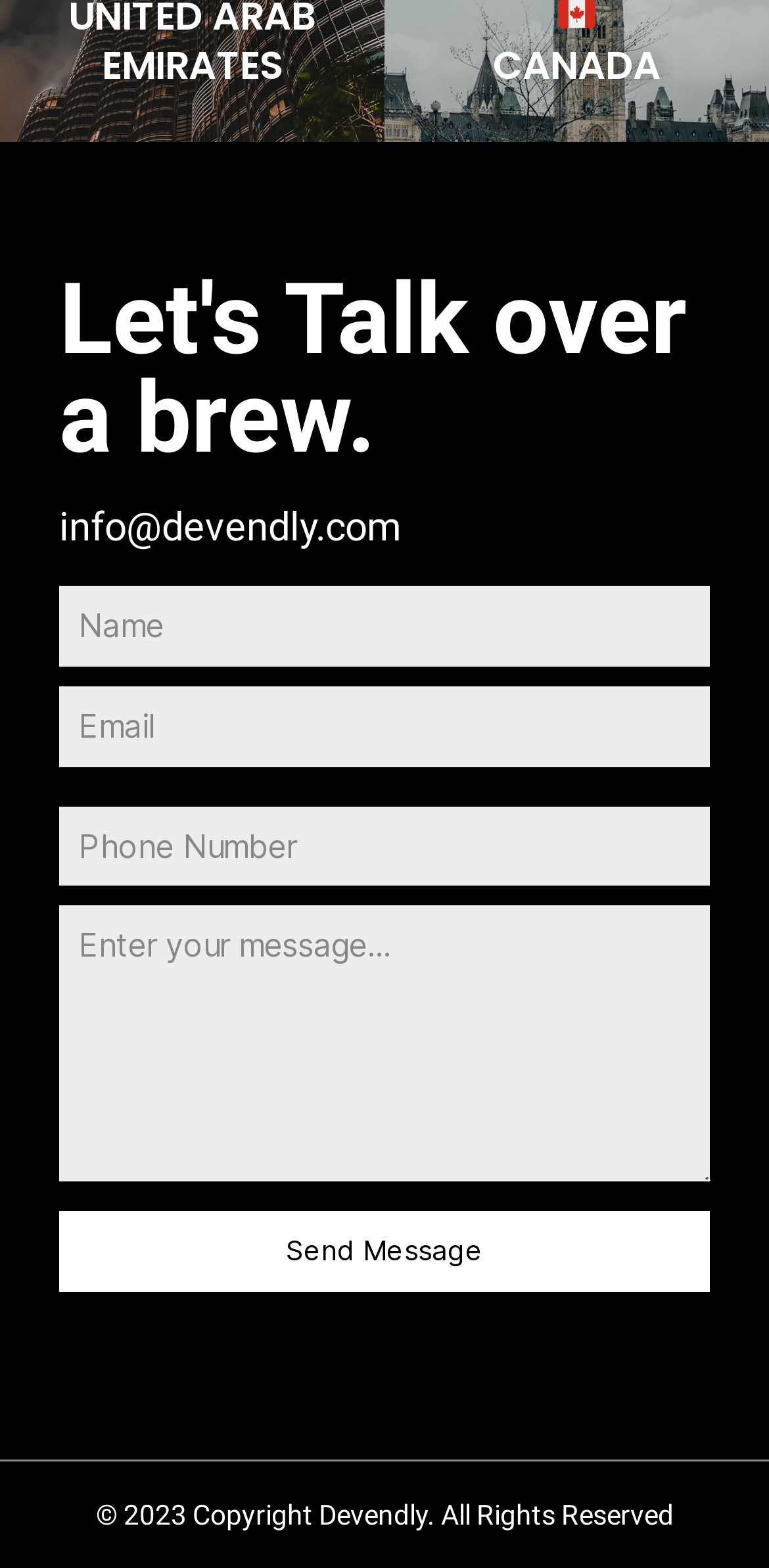Give a one-word or one-phrase response to the question: 
How many textboxes are there?

4